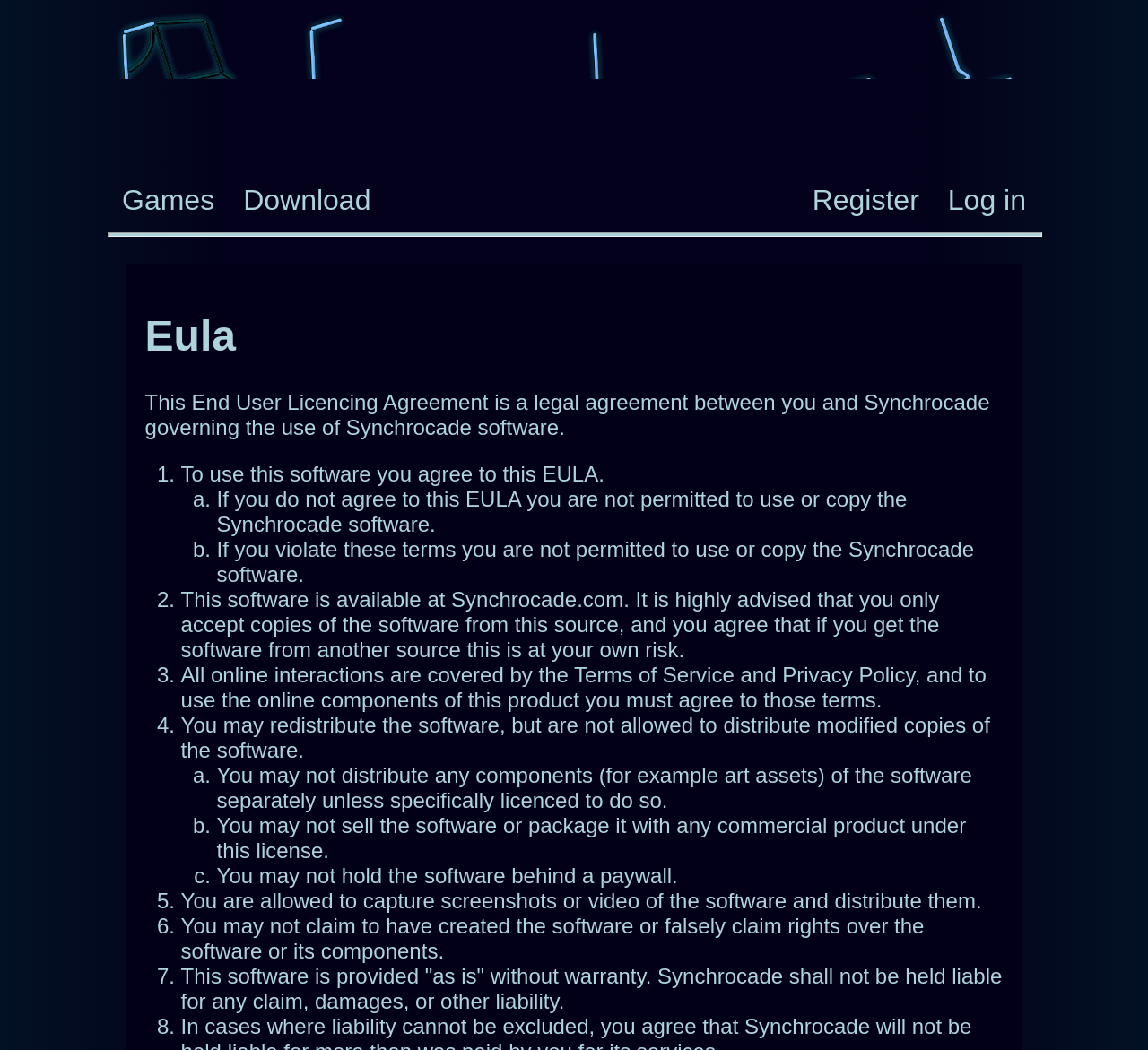Can users capture and distribute screenshots or videos of the Synchrocade software?
Ensure your answer is thorough and detailed.

According to the webpage, users are allowed to capture screenshots or video of the software and distribute them, which suggests that the software allows for some form of content creation and sharing.